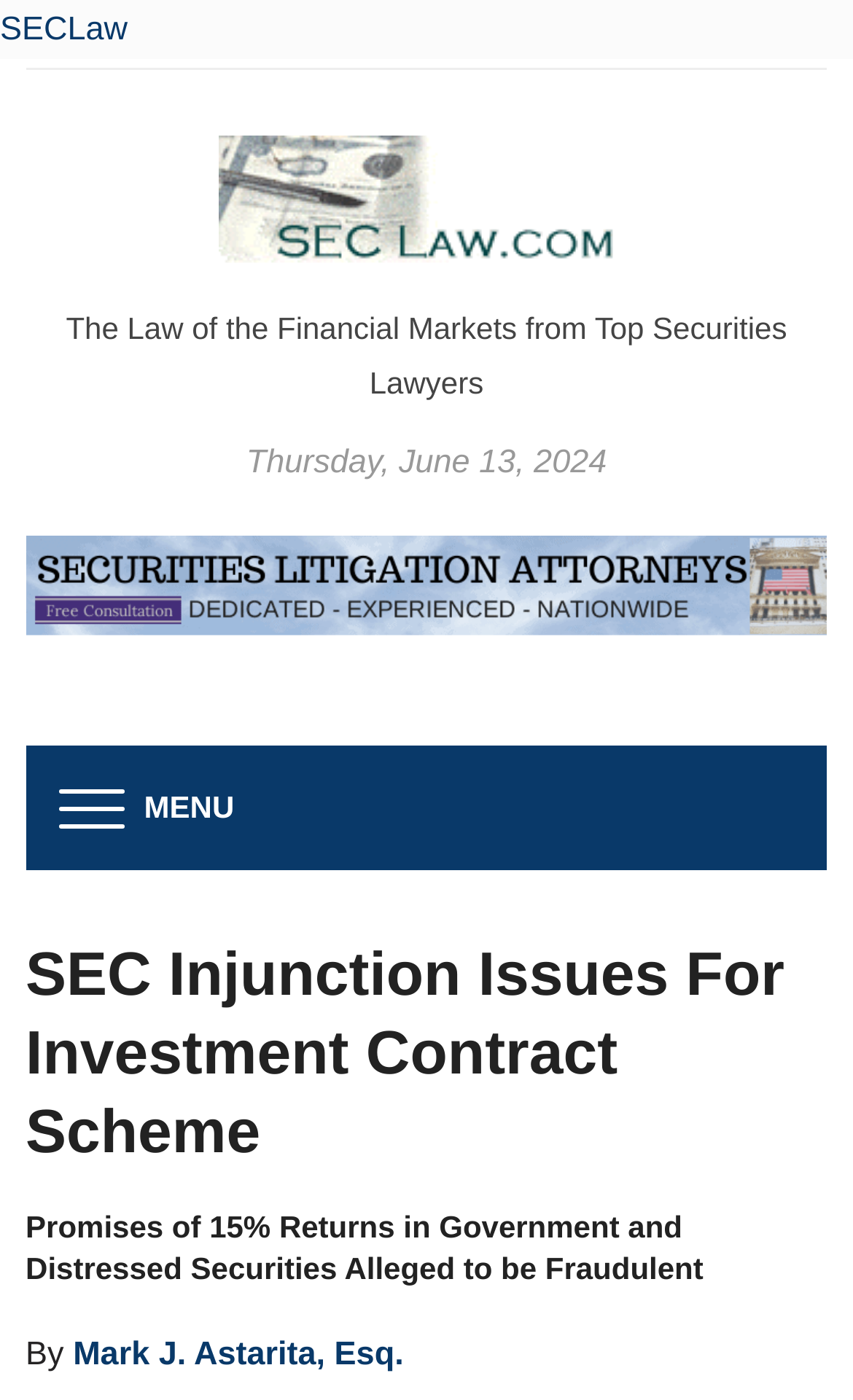From the element description: "alt="New York Securities Lawyer"", extract the bounding box coordinates of the UI element. The coordinates should be expressed as four float numbers between 0 and 1, in the order [left, top, right, bottom].

[0.03, 0.404, 0.97, 0.431]